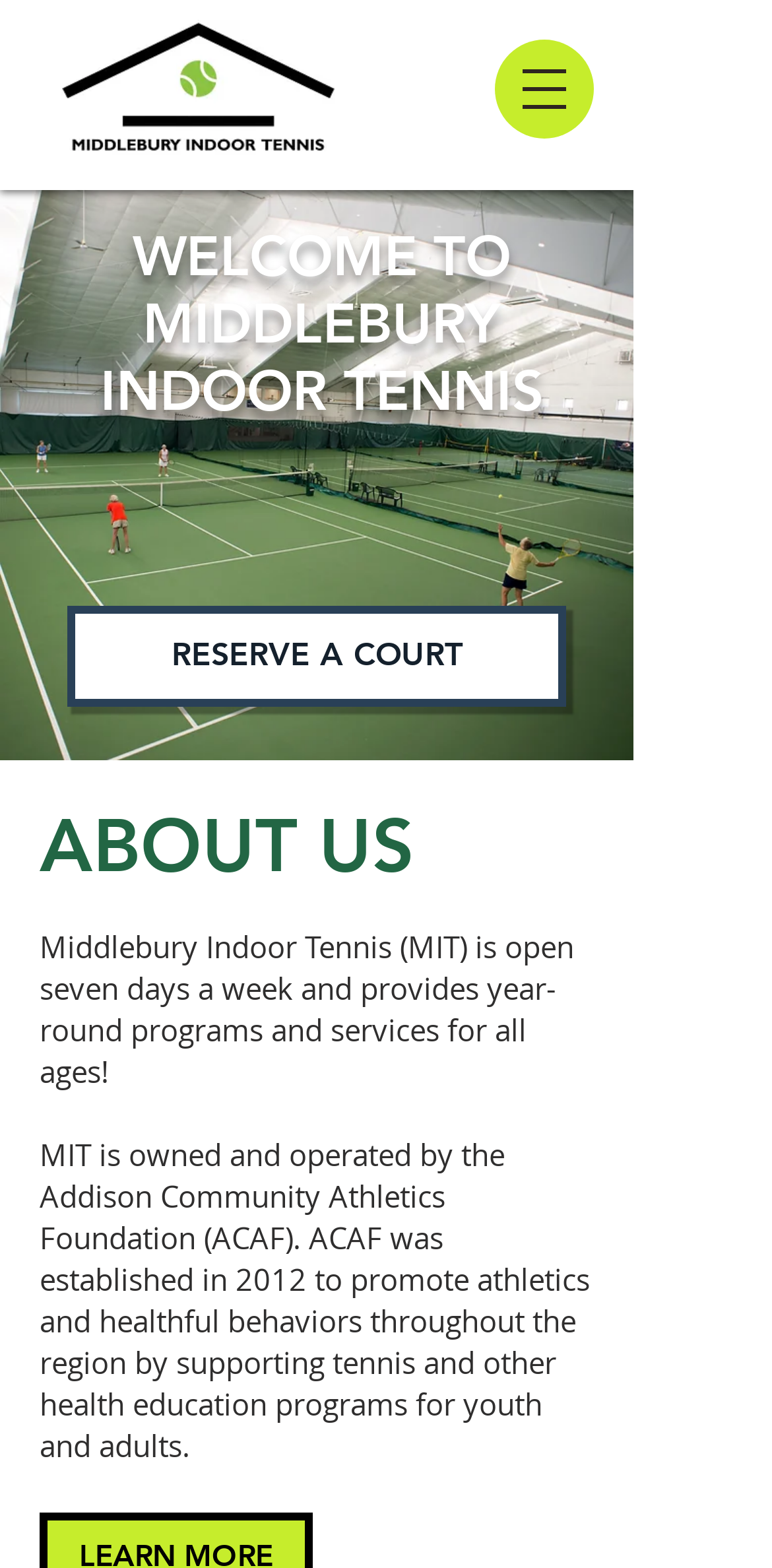Provide the bounding box coordinates of the HTML element described as: "About". The bounding box coordinates should be four float numbers between 0 and 1, i.e., [left, top, right, bottom].

None